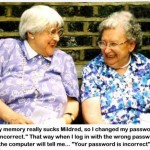Answer the question using only a single word or phrase: 
What is the background of the image?

Stone wall